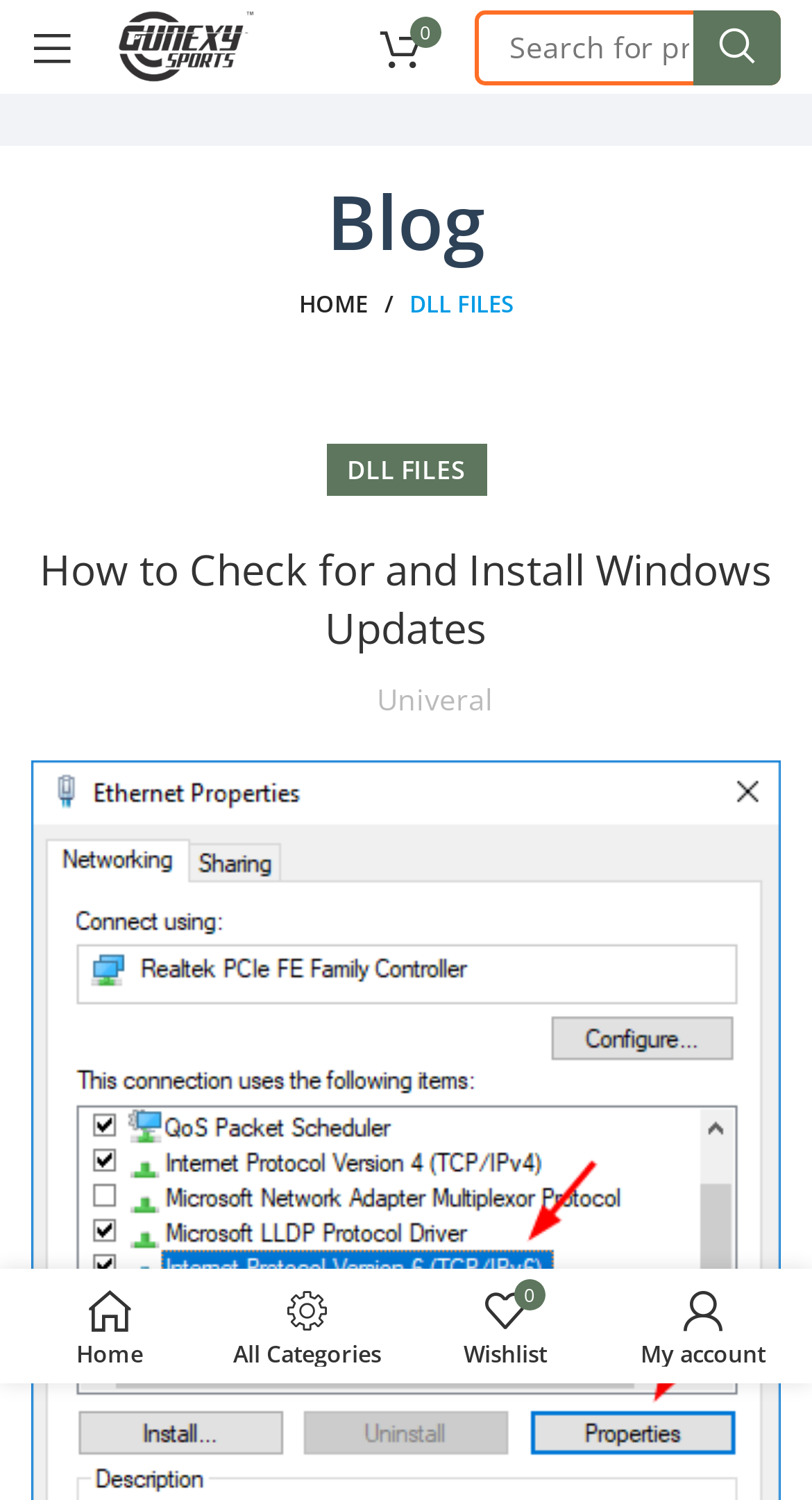Identify the bounding box coordinates of the clickable region required to complete the instruction: "View my wishlist". The coordinates should be given as four float numbers within the range of 0 and 1, i.e., [left, top, right, bottom].

[0.5, 0.853, 0.744, 0.915]